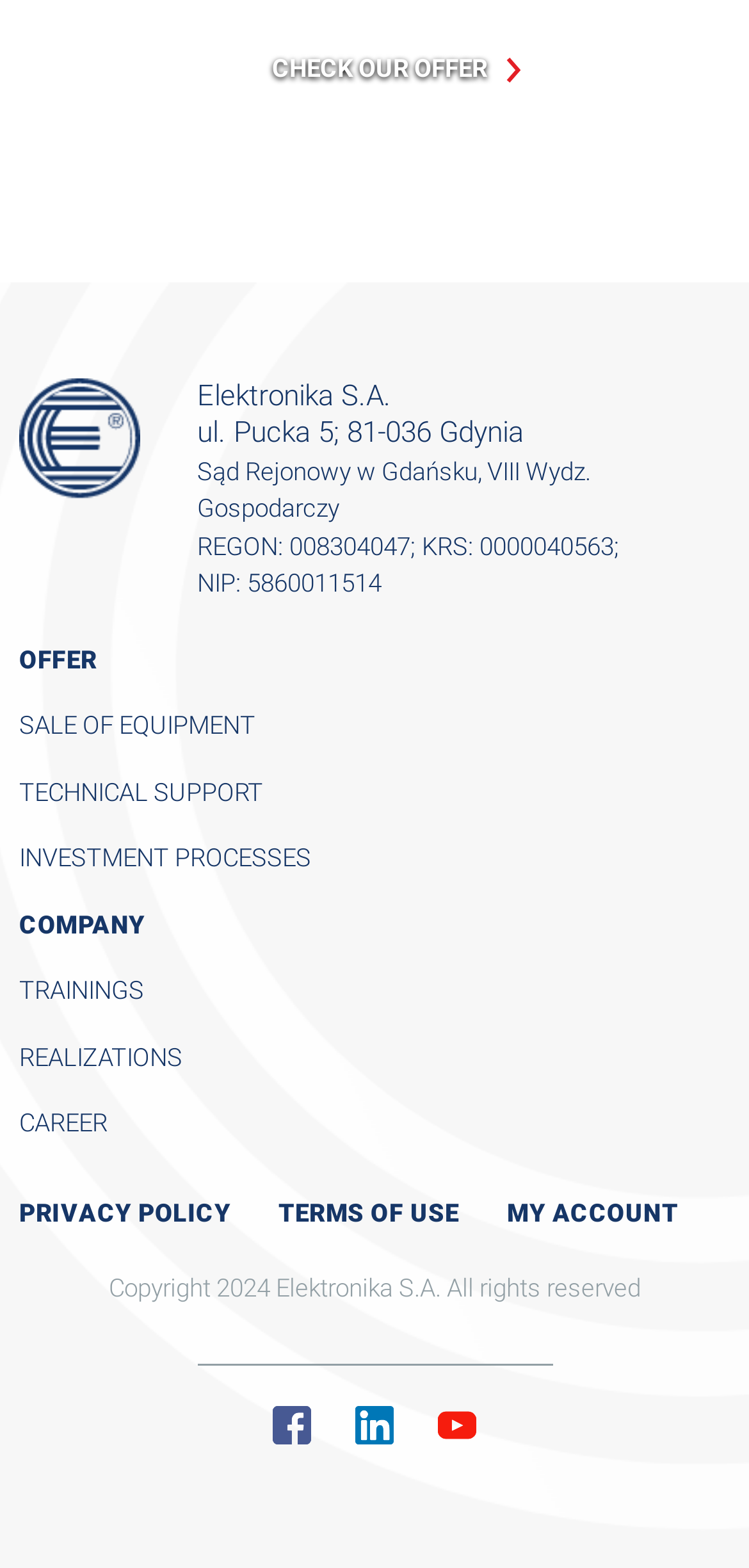What is the year of copyright?
Using the details shown in the screenshot, provide a comprehensive answer to the question.

The year of copyright can be found at the bottom of the webpage, where it is written as 'Copyright 2024 Elektronika S.A. All rights reserved'. This section is placed below the social media links.